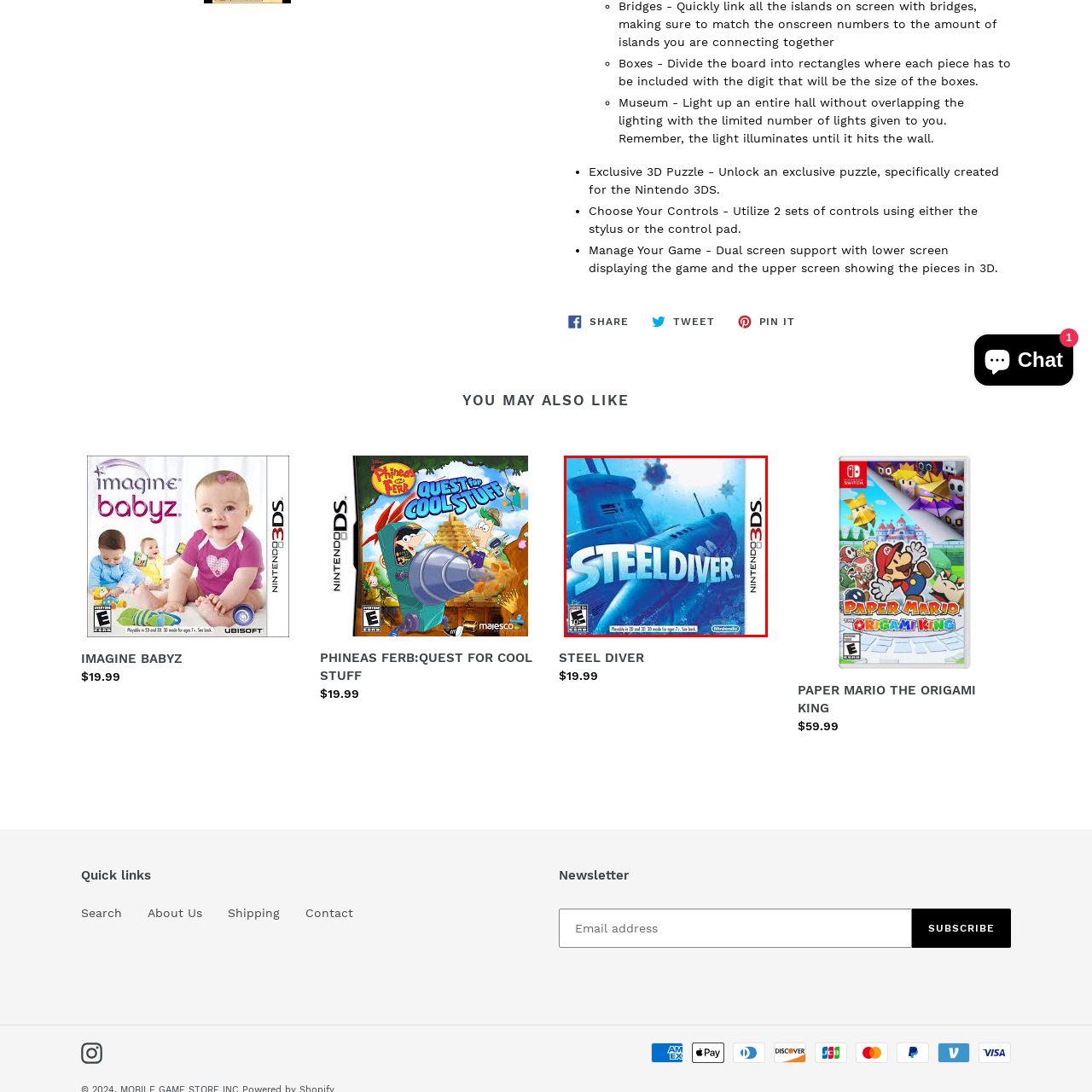What is the color of the title 'Steel Diver'?
Pay attention to the image surrounded by the red bounding box and respond to the question with a detailed answer.

The title 'Steel Diver' is prominently displayed in bold white letters on the cover art, which stands out against the vibrant blue backdrop.